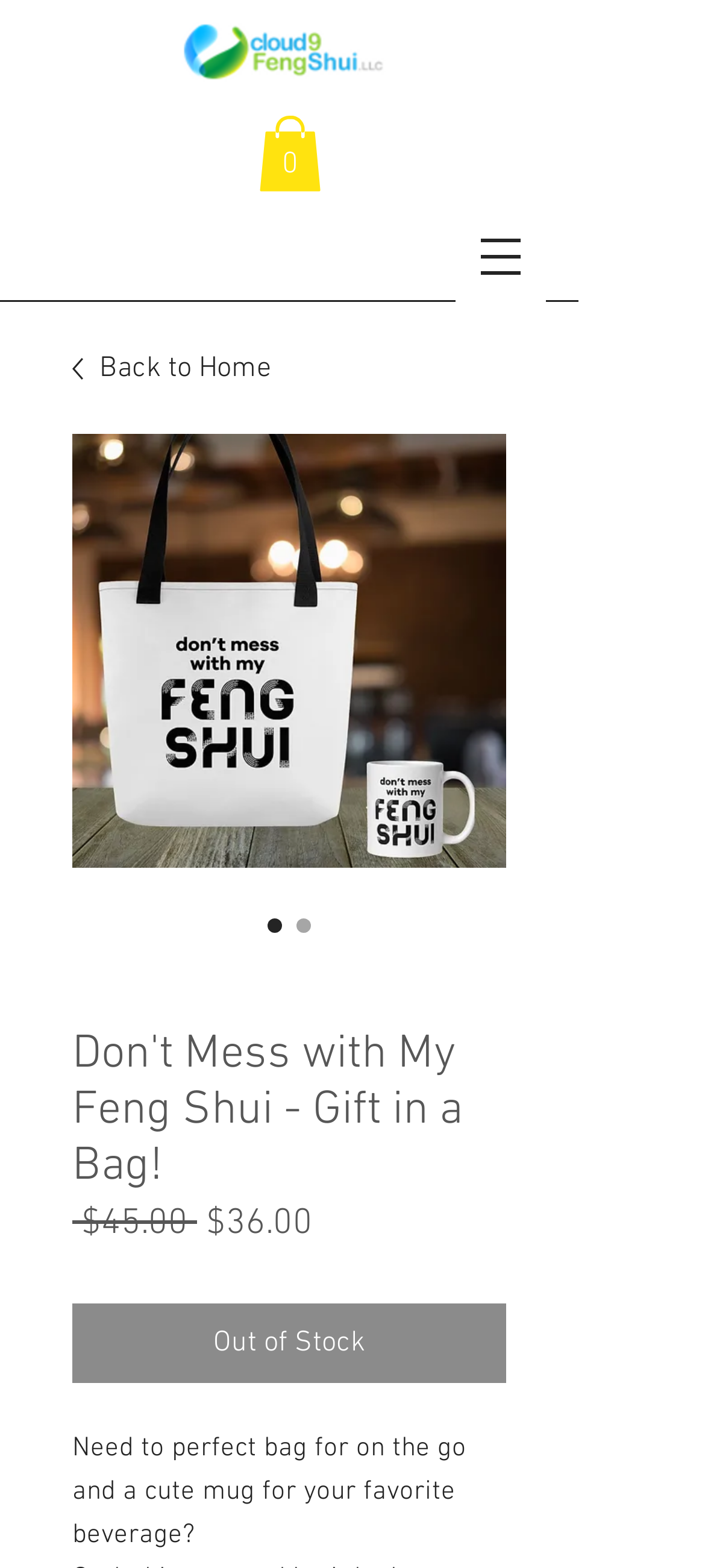What is the purpose of the product?
Answer with a single word or phrase by referring to the visual content.

For on the go and a cute mug